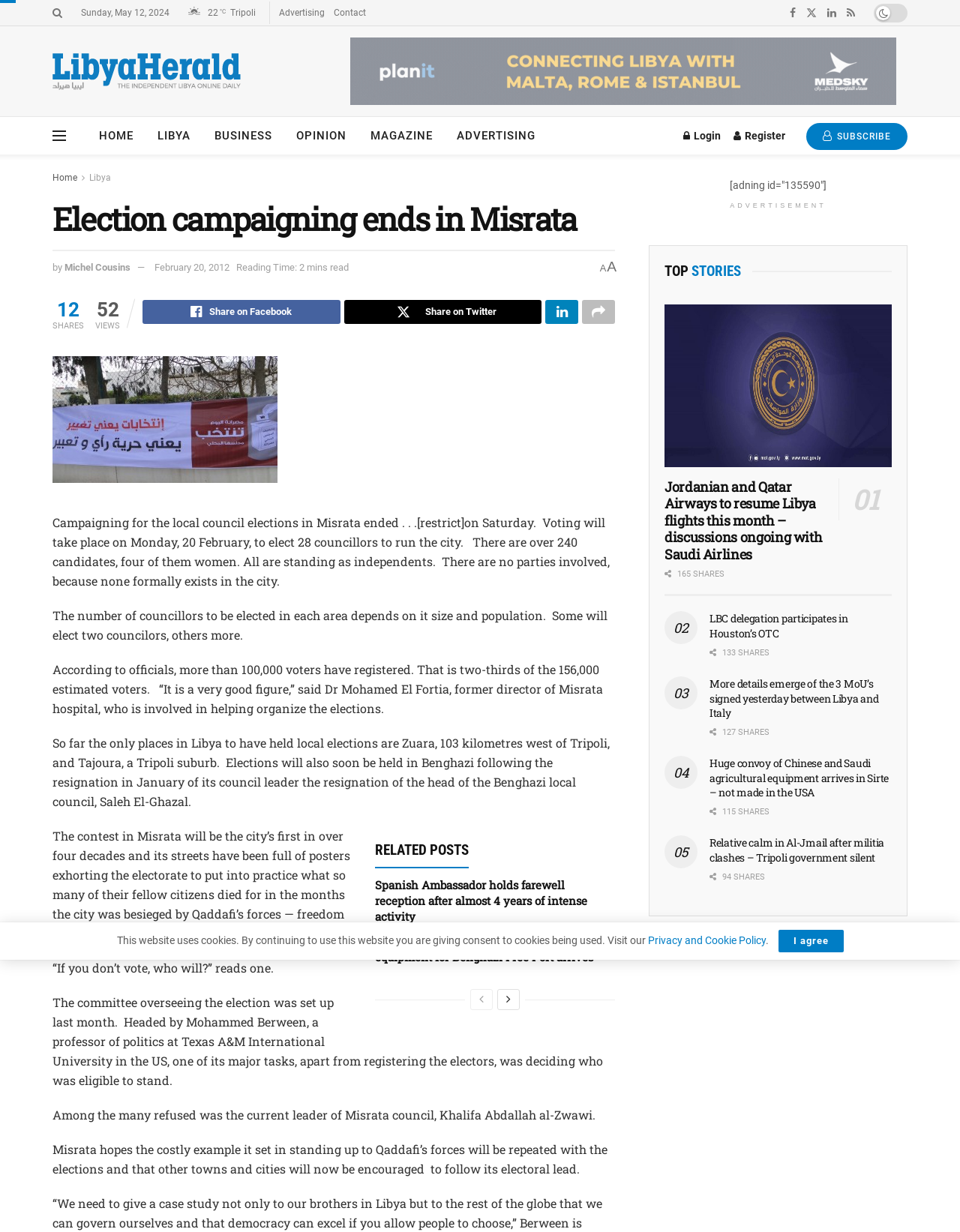Please analyze the image and give a detailed answer to the question:
Who is the head of the committee overseeing the election?

The article mentions, 'The committee overseeing the election was set up last month. Headed by Mohammed Berween, a professor of politics at Texas A&M International University in the US...'